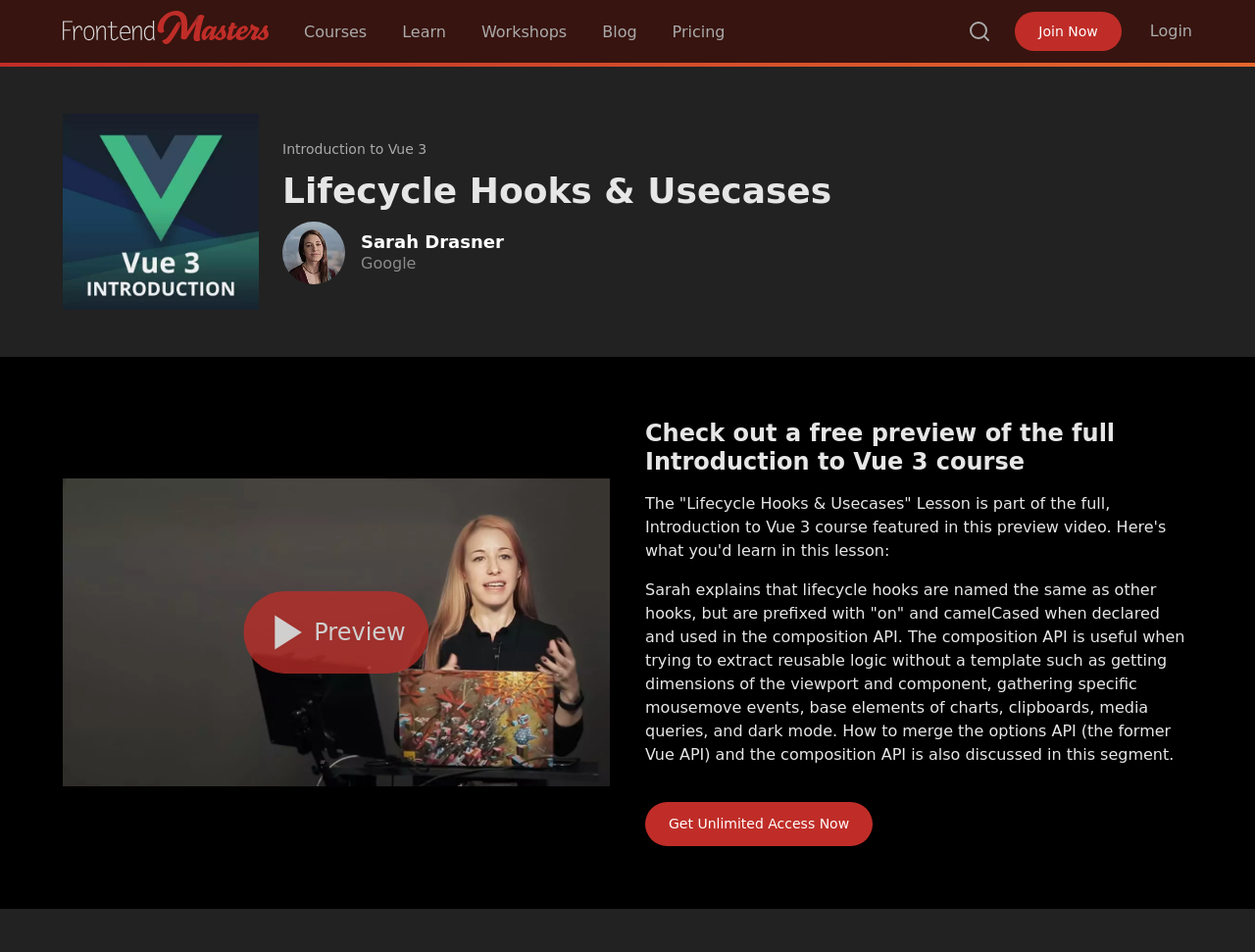Extract the bounding box coordinates for the UI element described by the text: "Get Unlimited Access Now". The coordinates should be in the form of [left, top, right, bottom] with values between 0 and 1.

[0.514, 0.842, 0.695, 0.888]